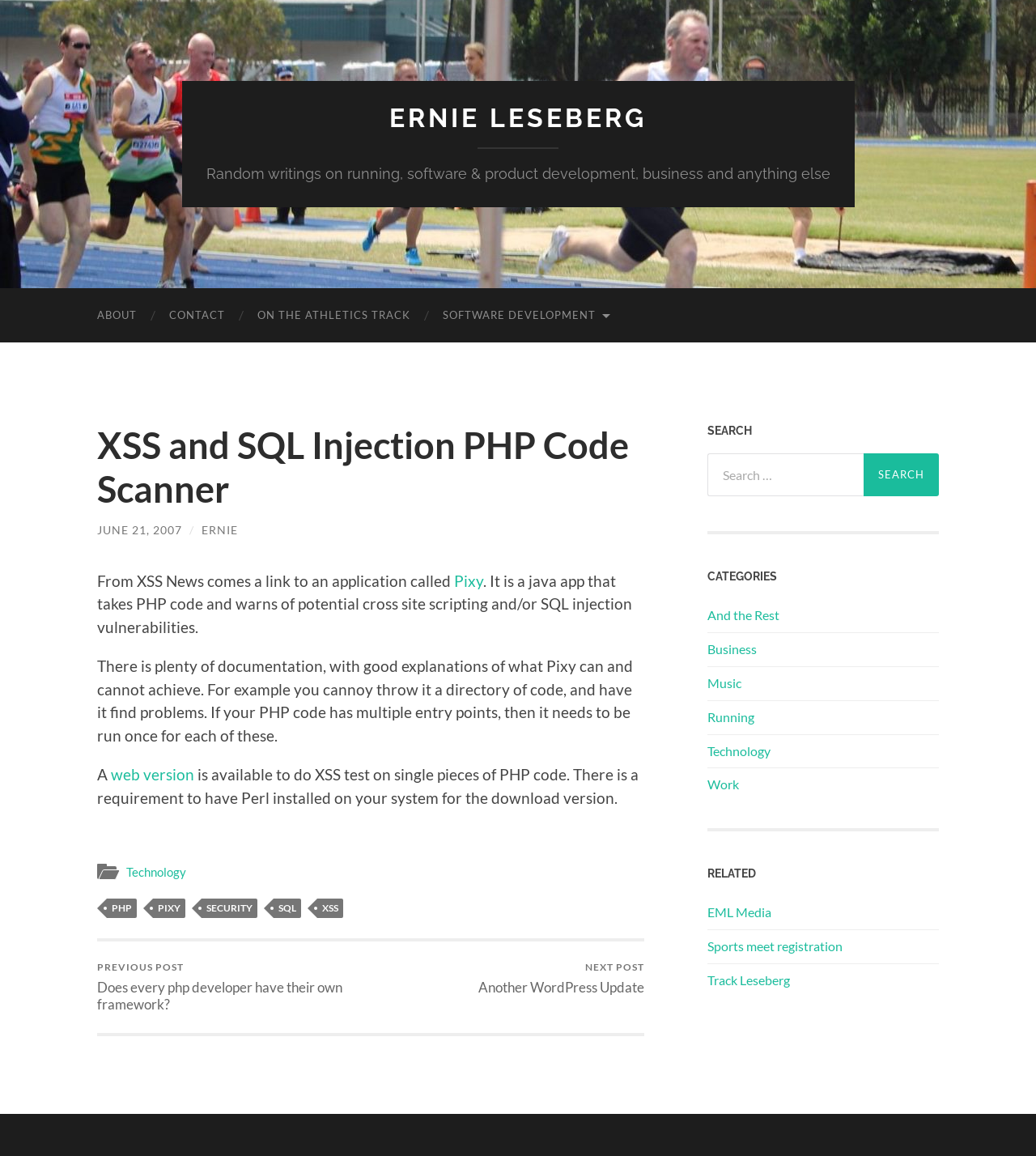Identify the bounding box coordinates of the region that needs to be clicked to carry out this instruction: "search for wine". Provide these coordinates as four float numbers ranging from 0 to 1, i.e., [left, top, right, bottom].

None